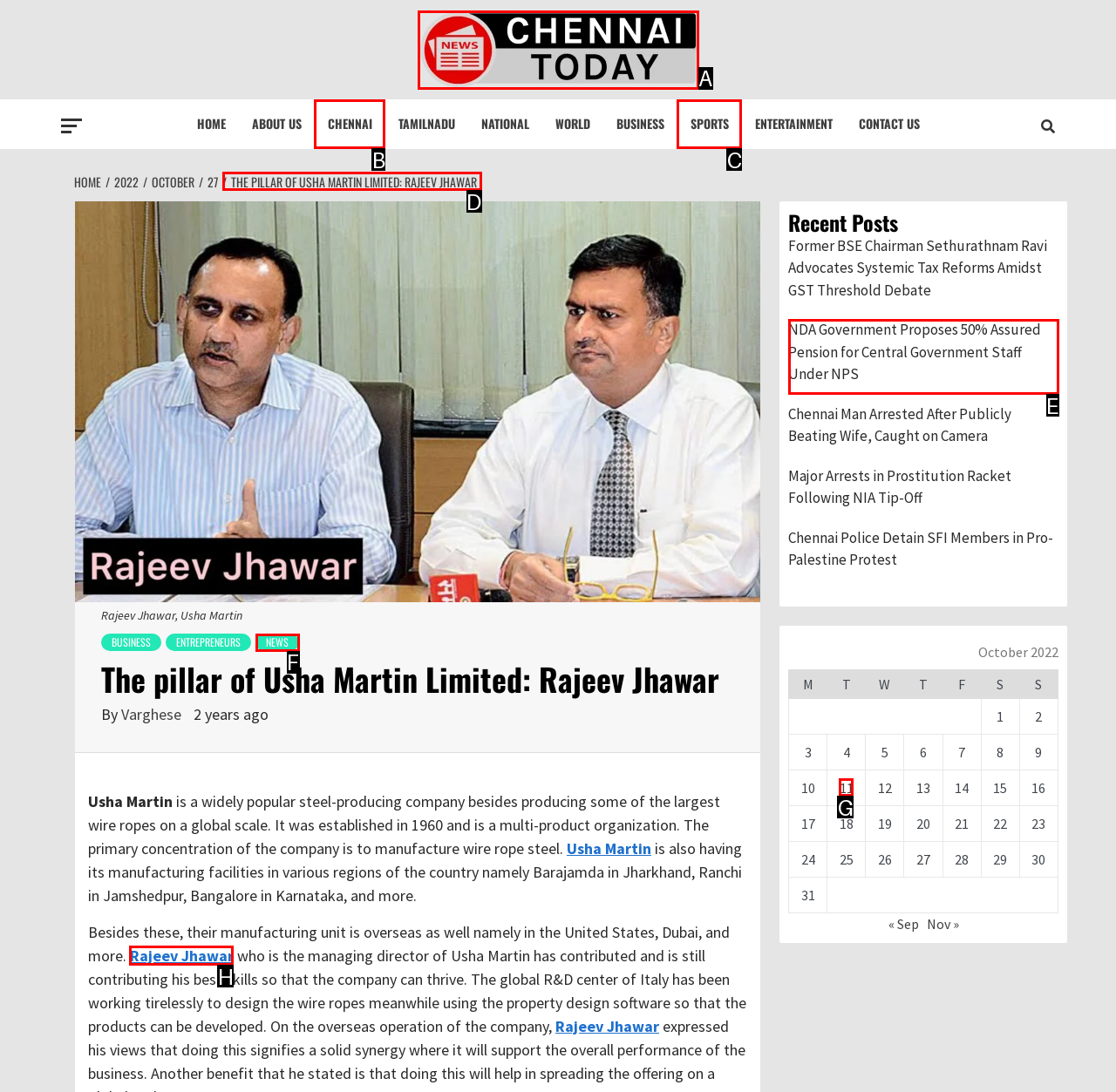Tell me which letter corresponds to the UI element that should be clicked to fulfill this instruction: Click on the link to read about Rajeev Jhawar
Answer using the letter of the chosen option directly.

H